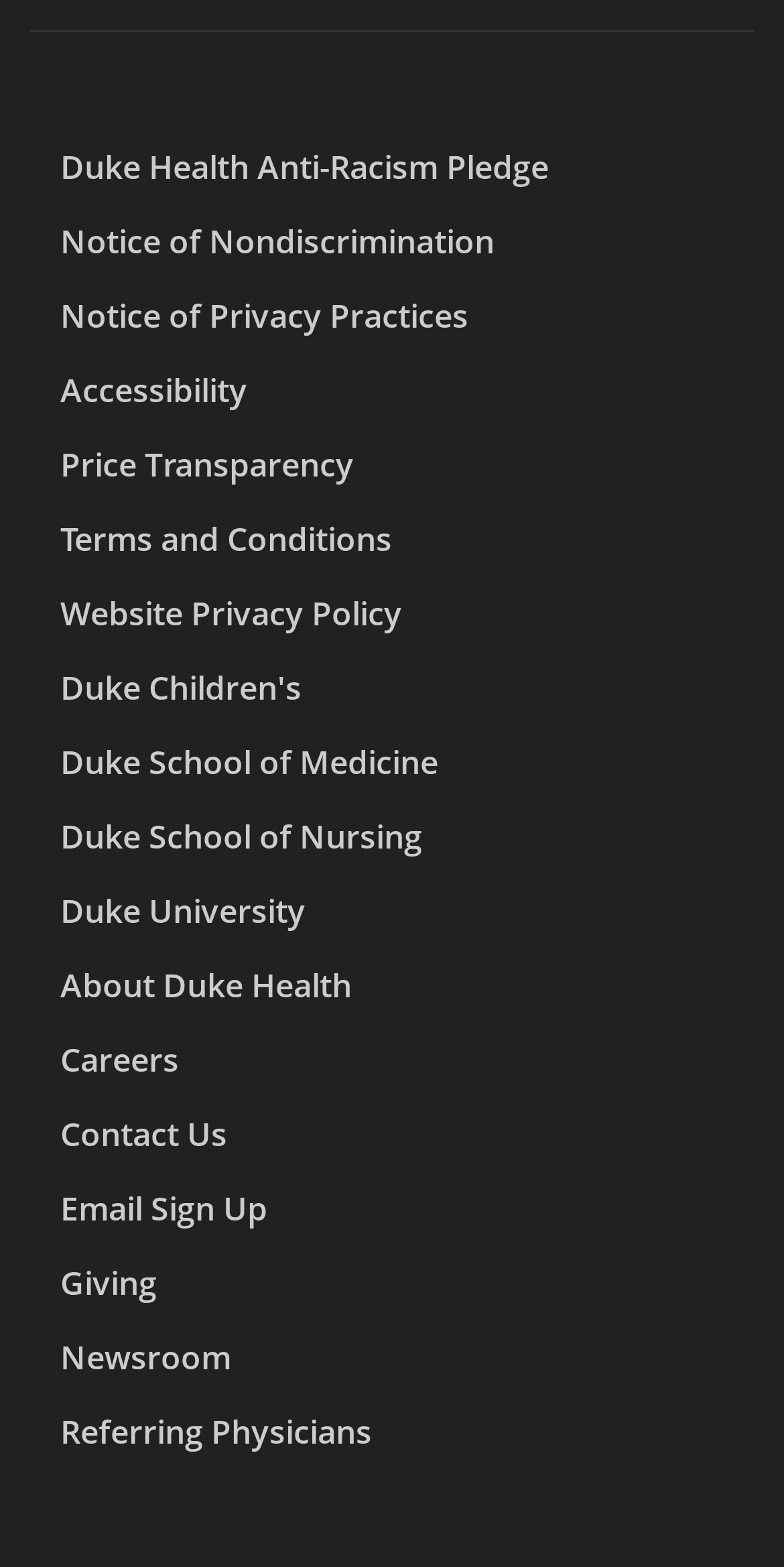Can you find the bounding box coordinates of the area I should click to execute the following instruction: "Read about Duke Health Anti-Racism Pledge"?

[0.077, 0.092, 0.7, 0.121]